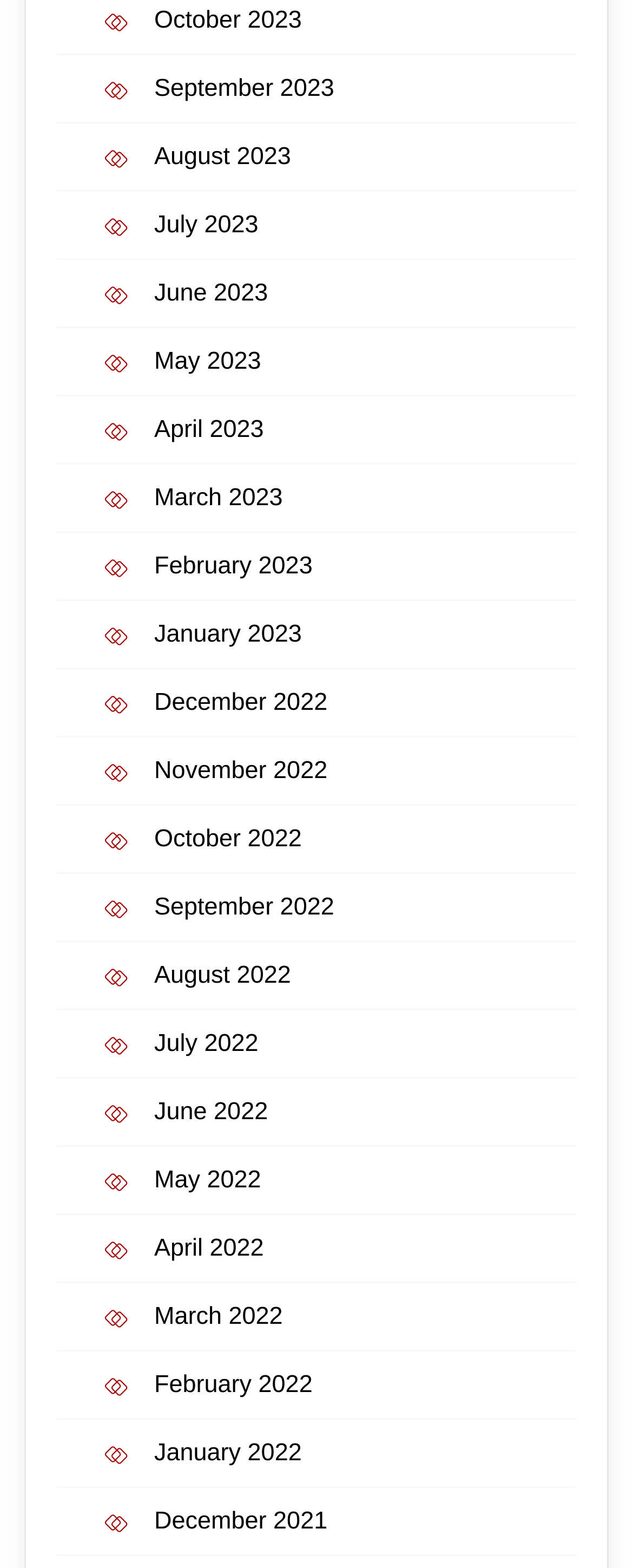Please give the bounding box coordinates of the area that should be clicked to fulfill the following instruction: "go to September 2022". The coordinates should be in the format of four float numbers from 0 to 1, i.e., [left, top, right, bottom].

[0.244, 0.569, 0.528, 0.587]